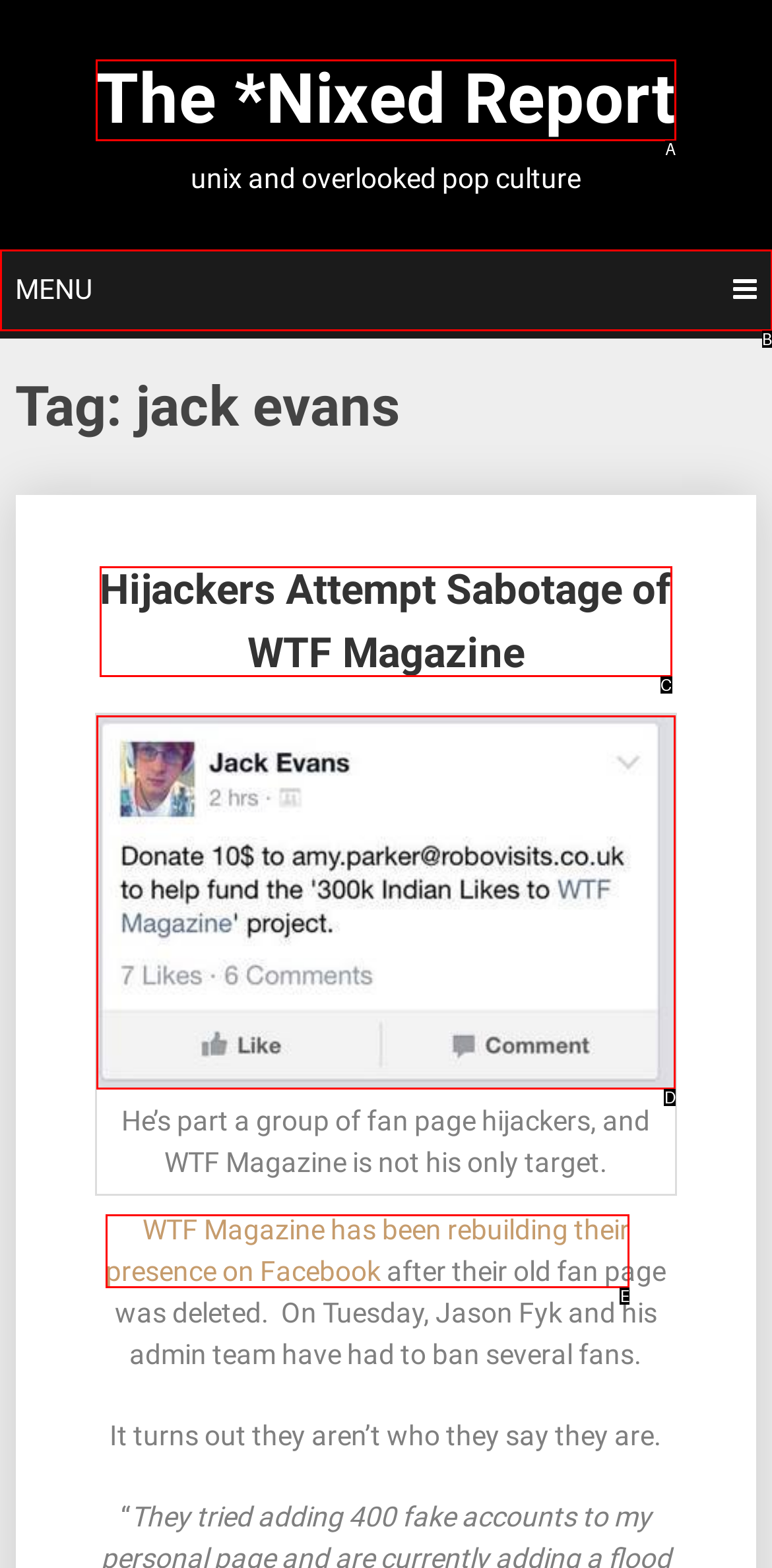Identify the UI element described as: The *Nixed Report
Answer with the option's letter directly.

A